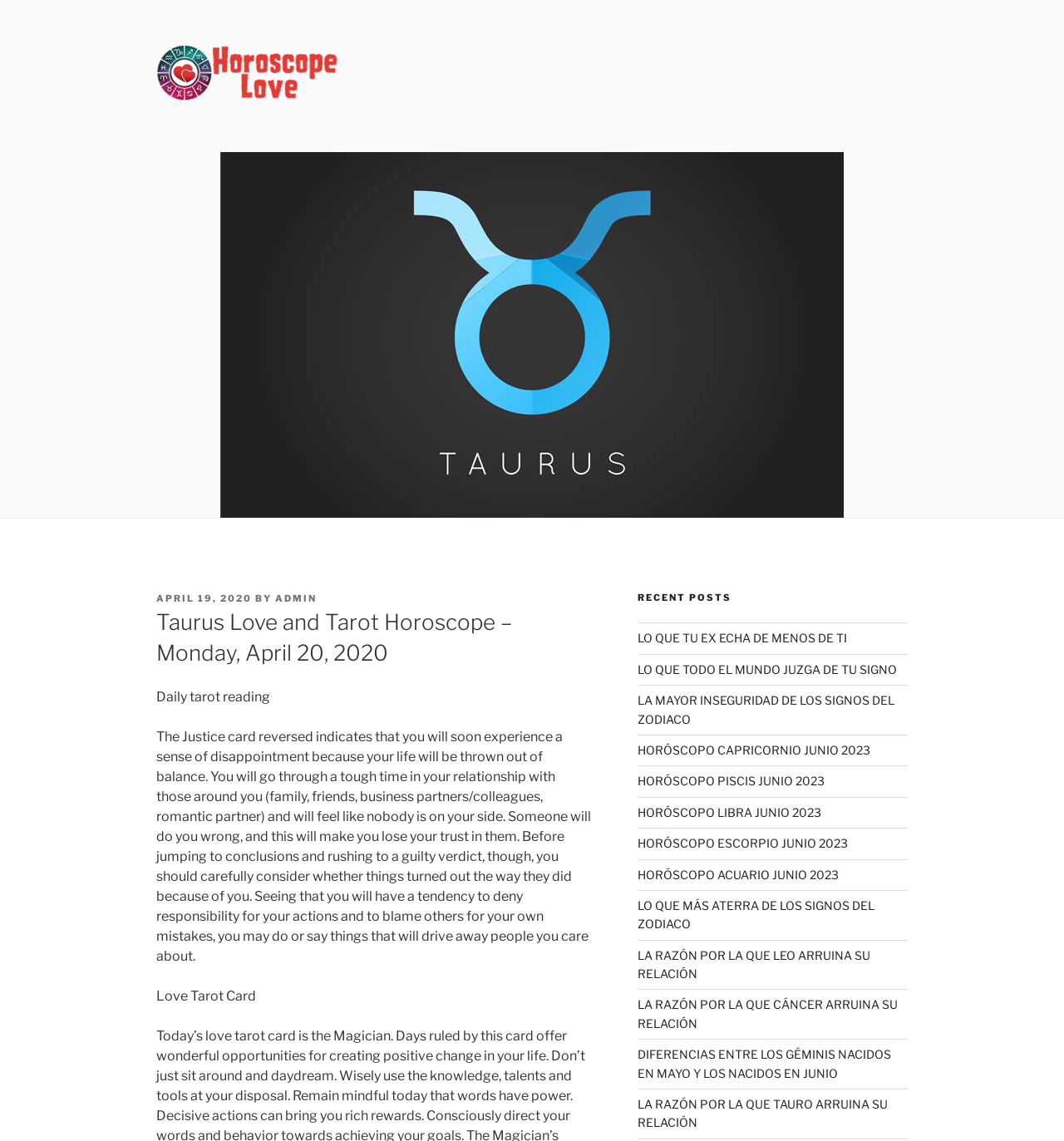Please specify the bounding box coordinates of the clickable region necessary for completing the following instruction: "Click on the 'HORÓSCOPO CAPRICORNIO JUNIO 2023' link". The coordinates must consist of four float numbers between 0 and 1, i.e., [left, top, right, bottom].

[0.599, 0.651, 0.818, 0.663]